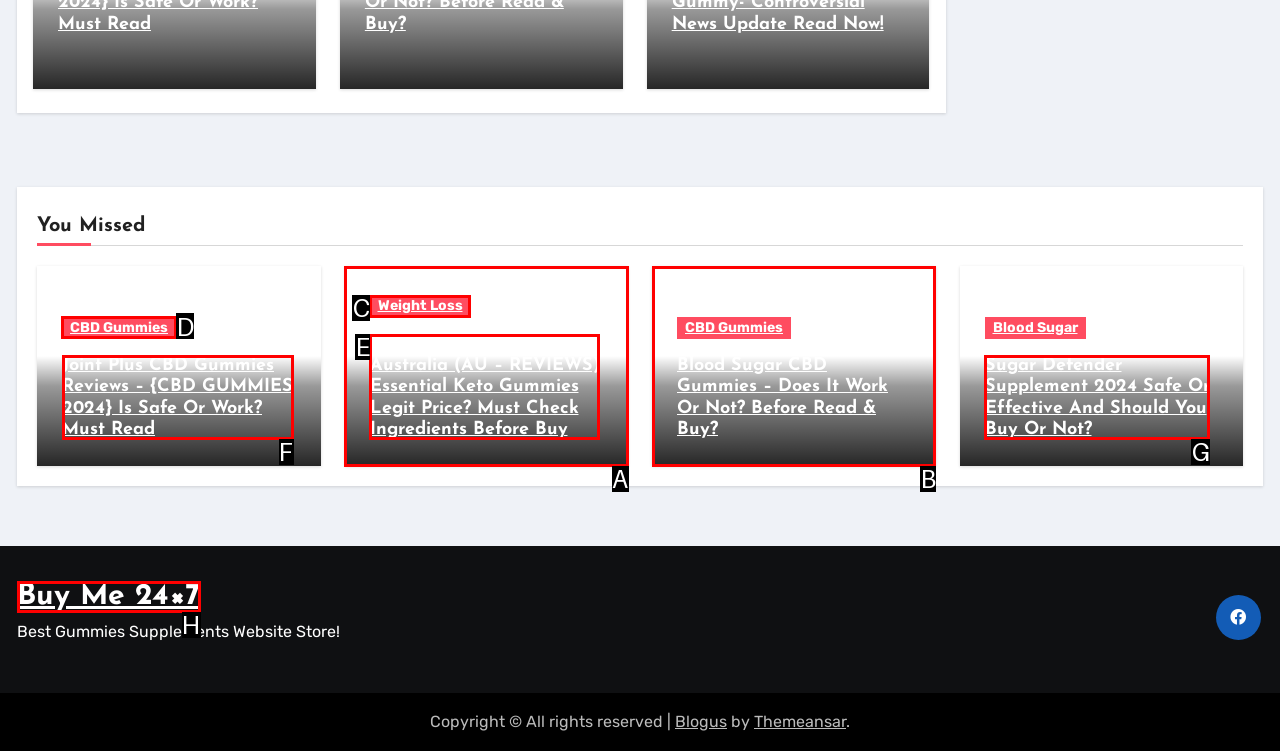Based on the choices marked in the screenshot, which letter represents the correct UI element to perform the task: Visit 'CBD Gummies' page?

D